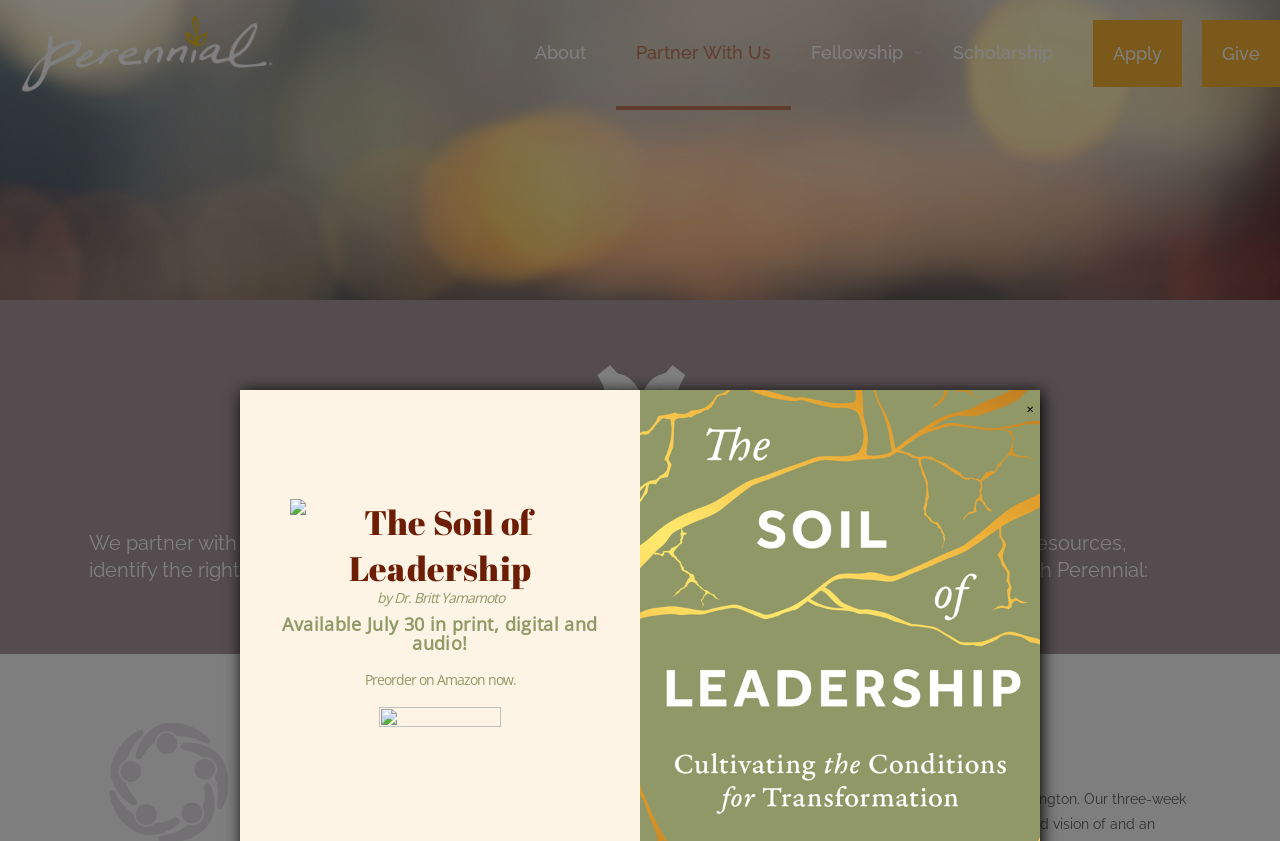Provide a thorough description of the webpage's content and layout.

The webpage is about Perennial Global, an organization focused on leadership development. At the top left corner, there is a logo of Perennial Global, accompanied by a navigation menu with links to "About", "Partner With Us", "Fellowship", "Scholarship", "Apply", and "Give". 

Below the navigation menu, there is a prominent figure with an image, taking up a significant portion of the page. Above this figure, there is a heading that reads "Partner with Us", followed by a paragraph of text that explains the organization's partnership model. 

To the right of the figure, there is a section with a heading "PROGRAM PARTNERSHIP", which describes one of the ways to partner with Perennial. This section includes a link to the "Perennial Fellowship" program.

On the right side of the page, there is a section that appears to be promoting a book titled "The Soil of Leadership" by Dr. Britt Yamamoto. The book's cover is displayed as an image, accompanied by text that announces its availability on July 30 and provides a call-to-action to preorder on Amazon.

At the top right corner, there is a small "✕" icon, which may be a close or cancel button.